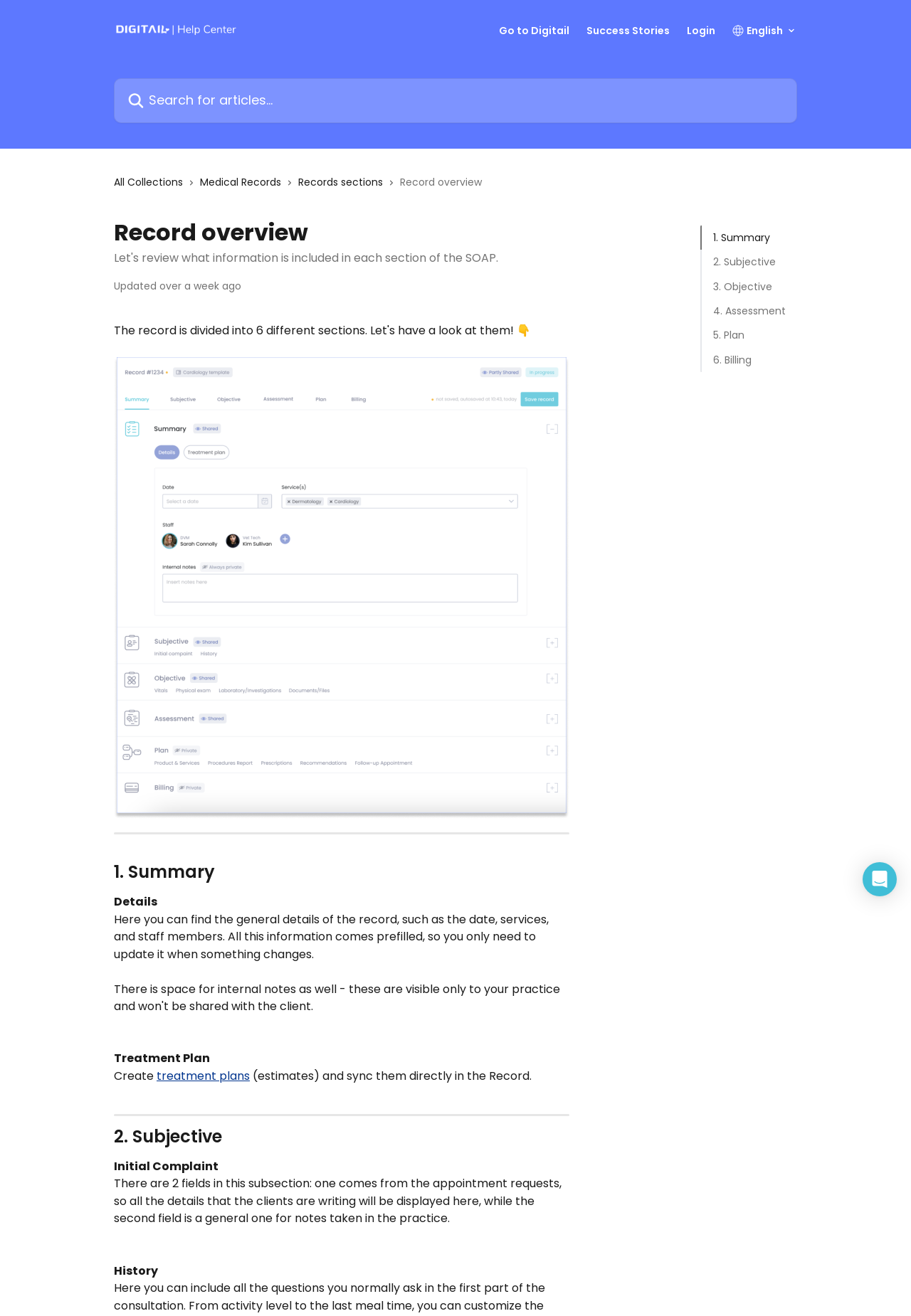Provide the bounding box coordinates for the area that should be clicked to complete the instruction: "Search for articles".

[0.125, 0.059, 0.875, 0.093]